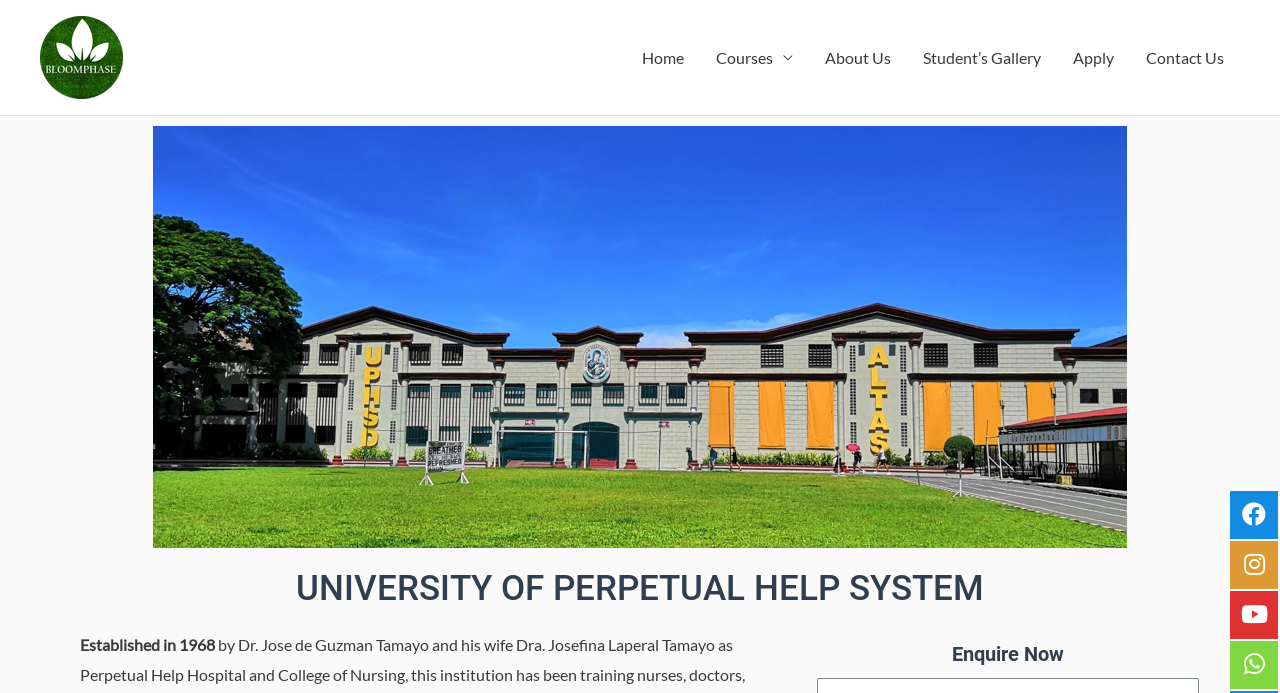With reference to the screenshot, provide a detailed response to the question below:
What is the year the university was established?

I found the answer by looking at the StaticText 'Established in 1968' which provides the establishment year of the university.